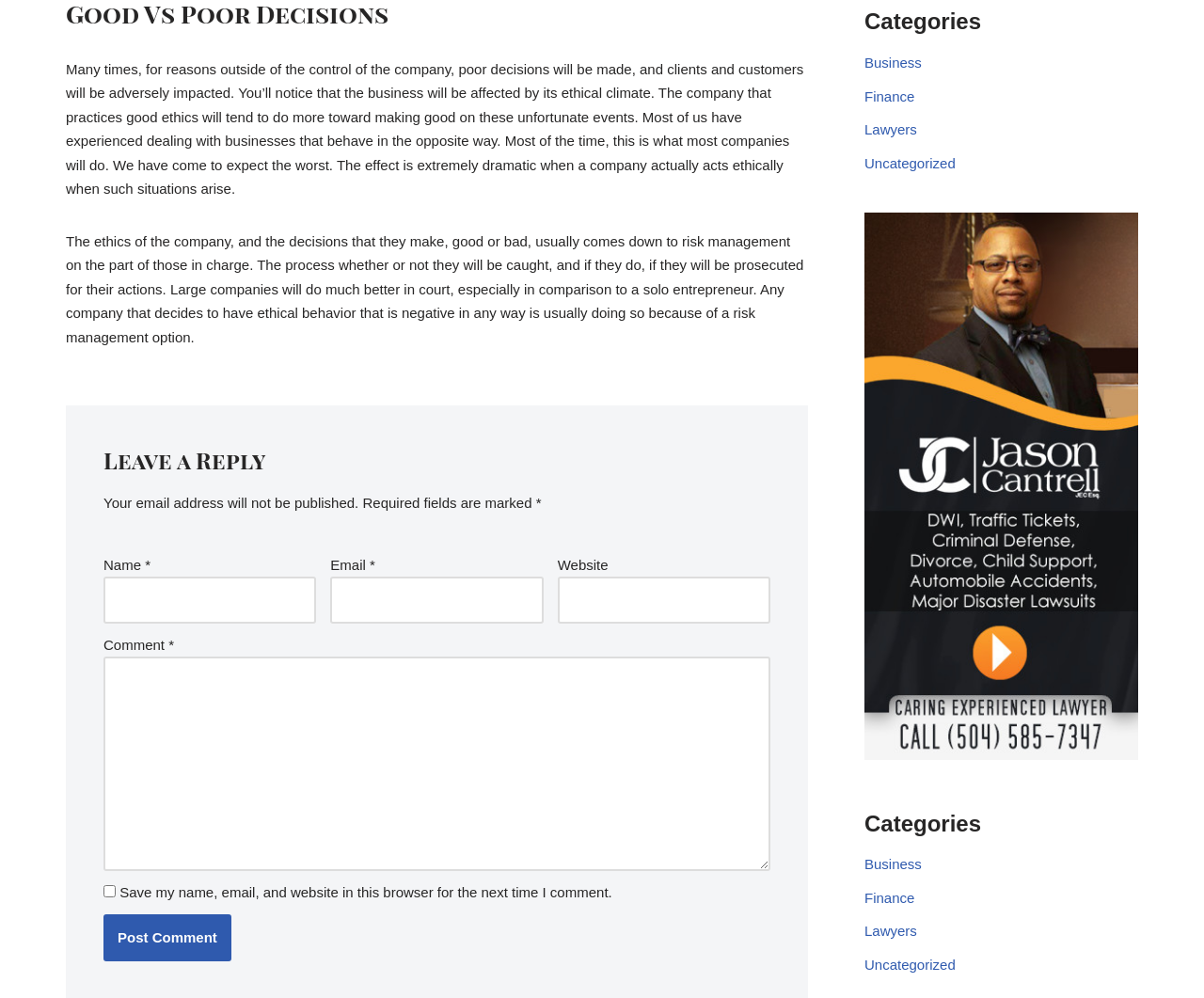Could you provide the bounding box coordinates for the portion of the screen to click to complete this instruction: "Click on the 'Post Comment' button"?

[0.086, 0.916, 0.192, 0.963]